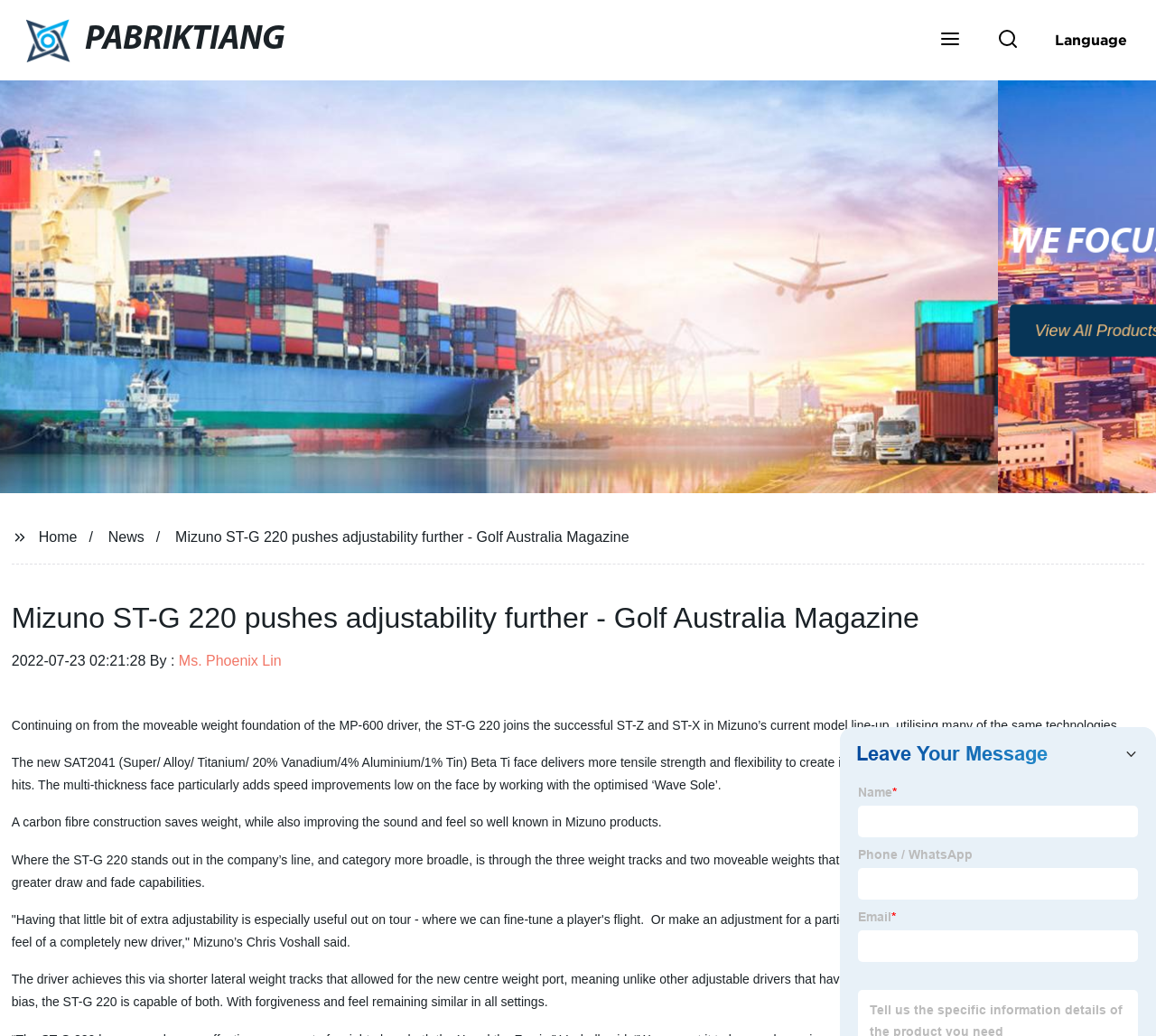What is the benefit of the carbon fibre construction?
Refer to the image and provide a one-word or short phrase answer.

Saves weight and improves sound and feel